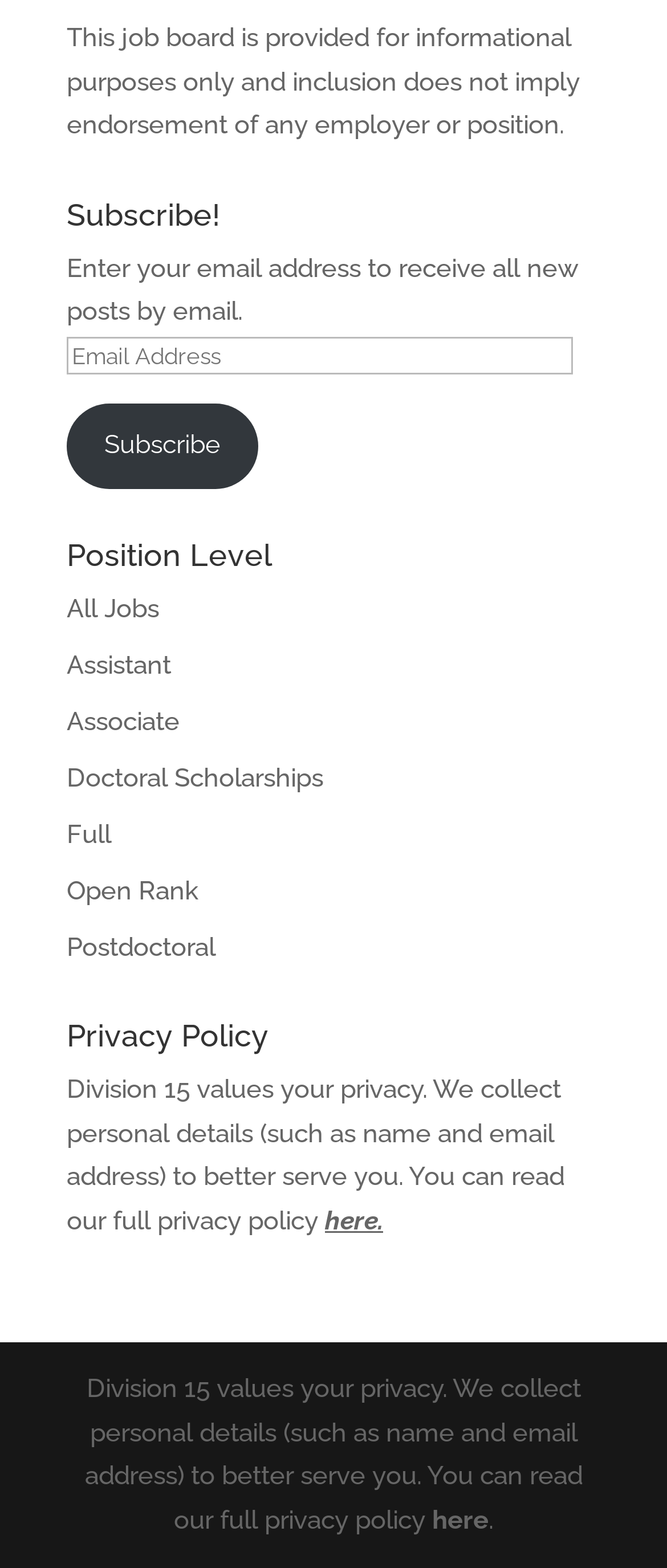Please specify the bounding box coordinates of the clickable region to carry out the following instruction: "Subscribe to receive new posts". The coordinates should be four float numbers between 0 and 1, in the format [left, top, right, bottom].

[0.1, 0.257, 0.387, 0.311]